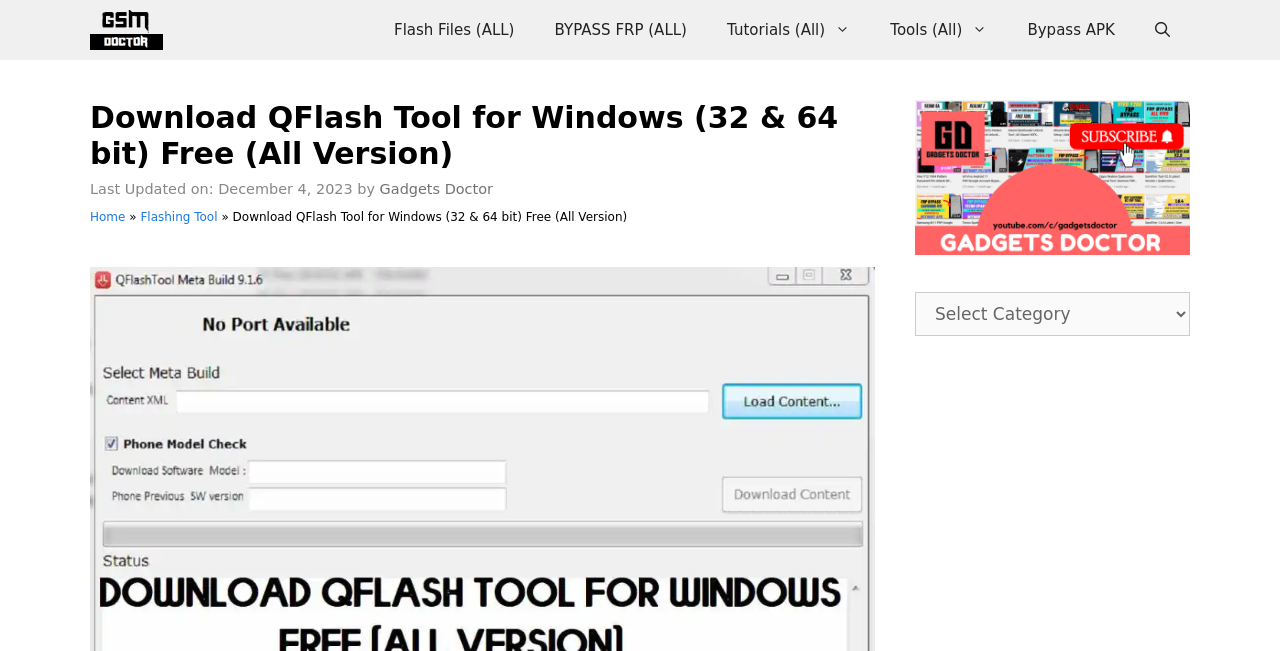What is the name of the tool that can be downloaded from this webpage?
Look at the image and respond with a single word or a short phrase.

QFlash Tool